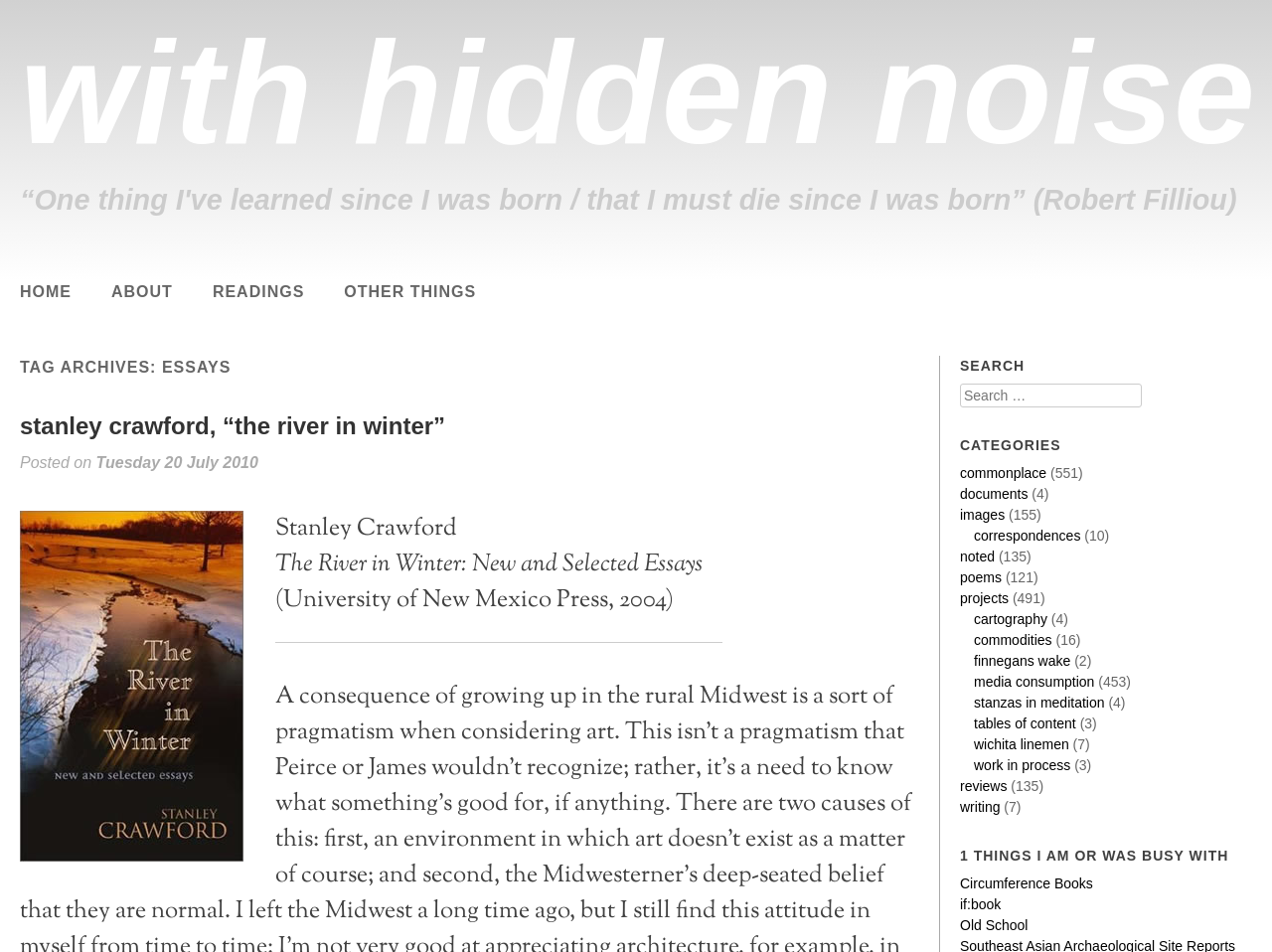Please locate the bounding box coordinates of the element that needs to be clicked to achieve the following instruction: "search for something". The coordinates should be four float numbers between 0 and 1, i.e., [left, top, right, bottom].

[0.755, 0.402, 0.898, 0.428]